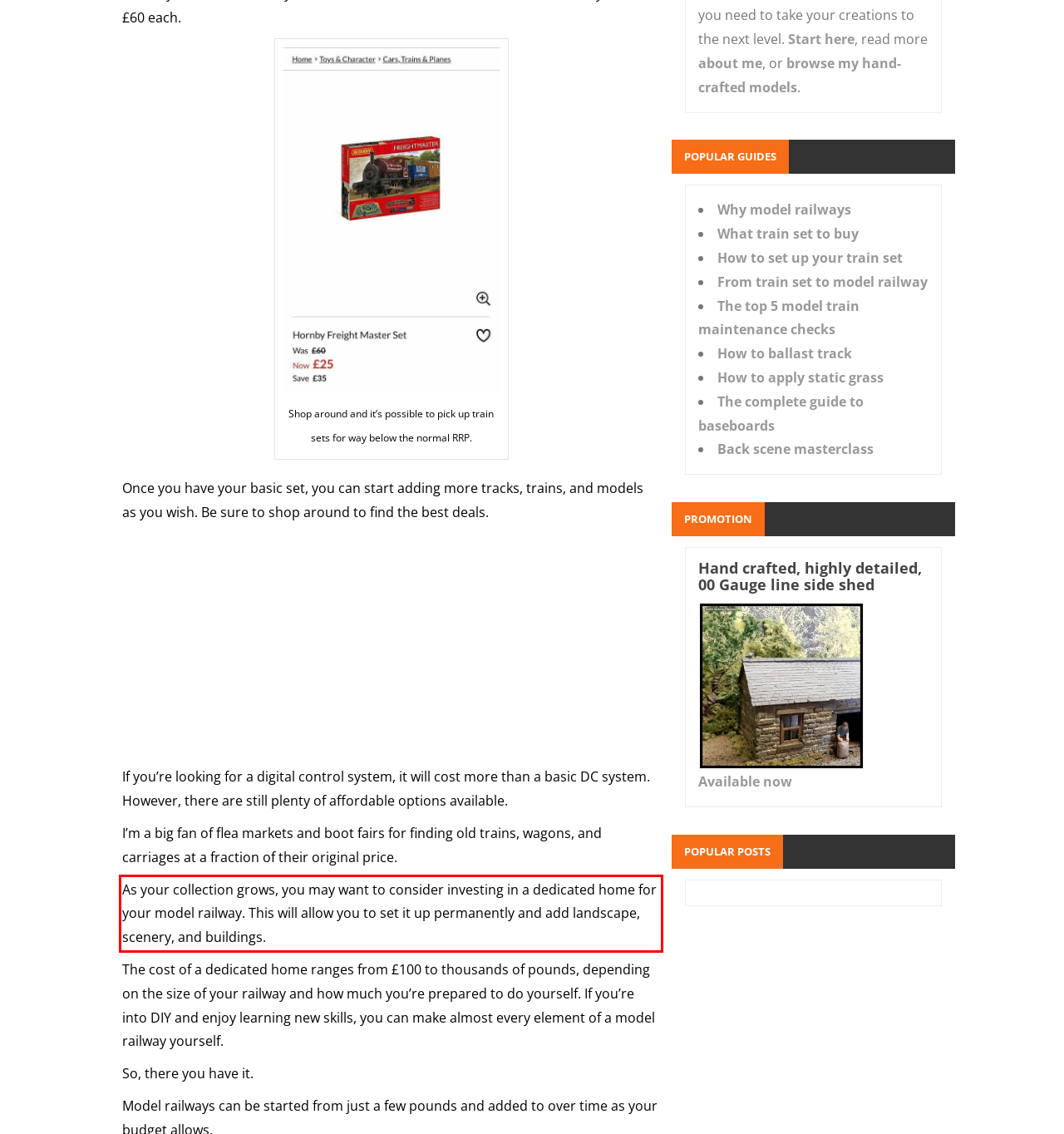In the screenshot of the webpage, find the red bounding box and perform OCR to obtain the text content restricted within this red bounding box.

As your collection grows, you may want to consider investing in a dedicated home for your model railway. This will allow you to set it up permanently and add landscape, scenery, and buildings.